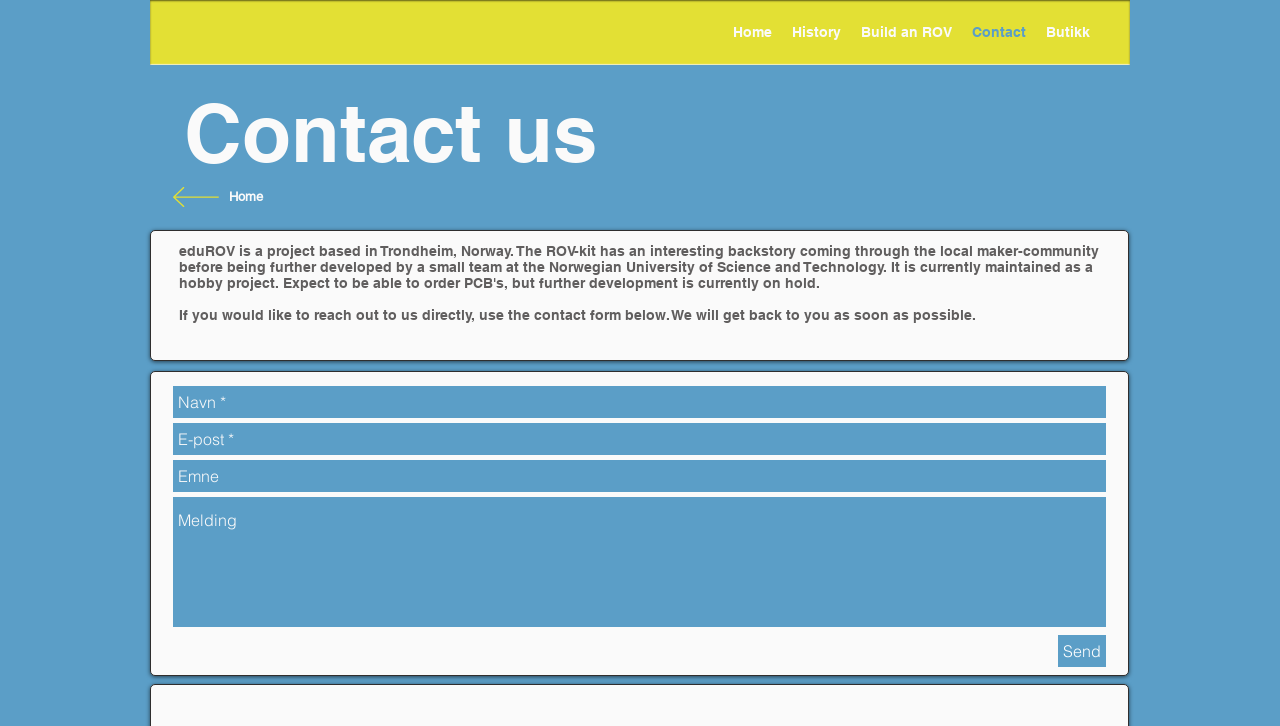Describe in detail what you see on the webpage.

The webpage is a contact page for edurov, with a navigation menu on the top right side, containing links to 'Home', 'History', 'Build an ROV', 'Contact', and 'Butikk'. 

Below the navigation menu, there is a heading that reads 'Contact us'. On the top left side, there is another 'Home' link. 

The main content of the page is a paragraph of text that explains how to reach out to the organization directly using the contact form provided below. 

The contact form consists of four text boxes: 'Navn' (required), 'E-post' (required), 'Emne', and a larger text box for the message. The 'Navn' and 'E-post' text boxes are positioned side by side, with the 'Emne' and message text boxes below them. 

At the bottom right of the contact form, there is a 'Send' button.